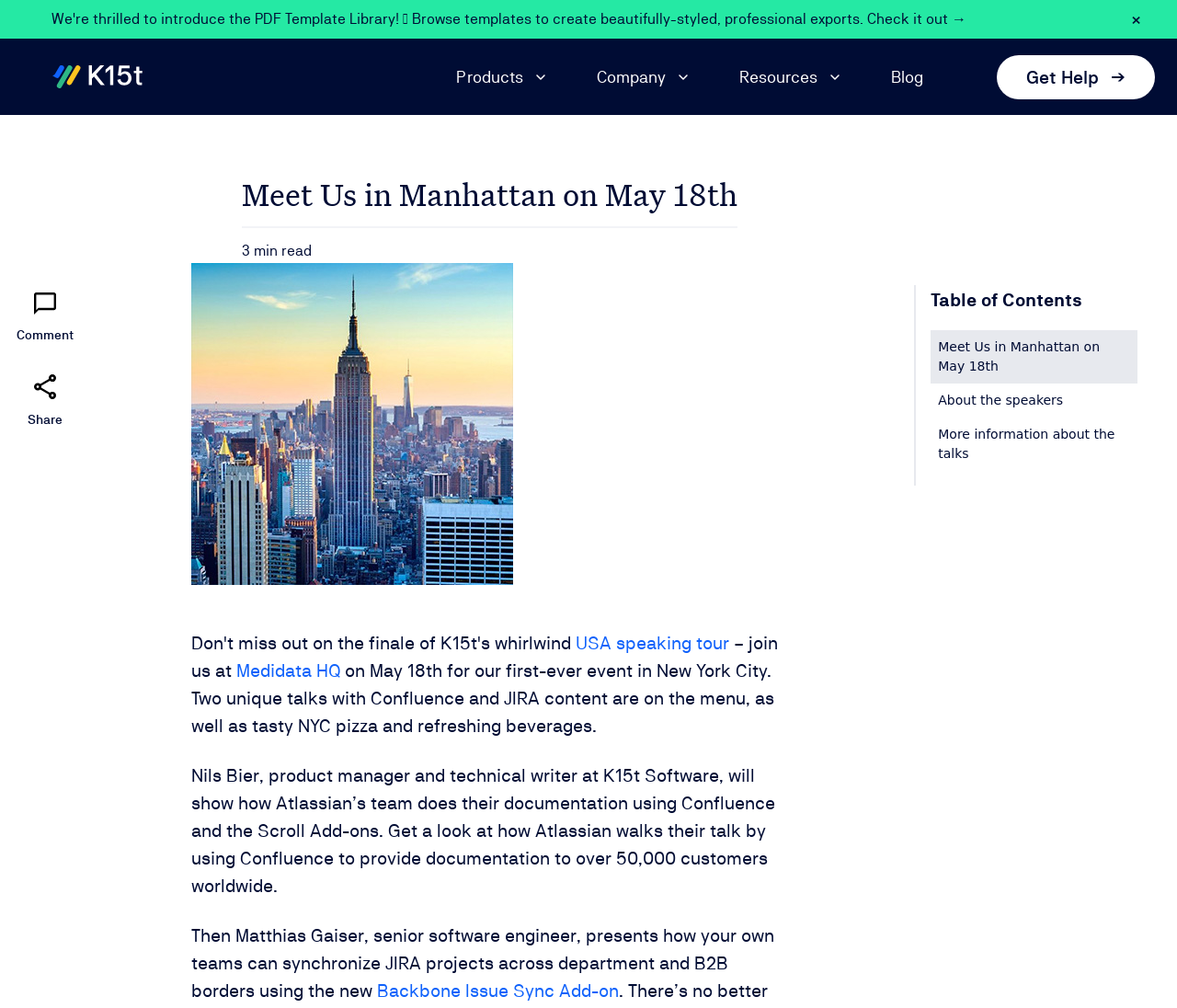Give a one-word or one-phrase response to the question:
Who is presenting the first talk?

Nils Bier